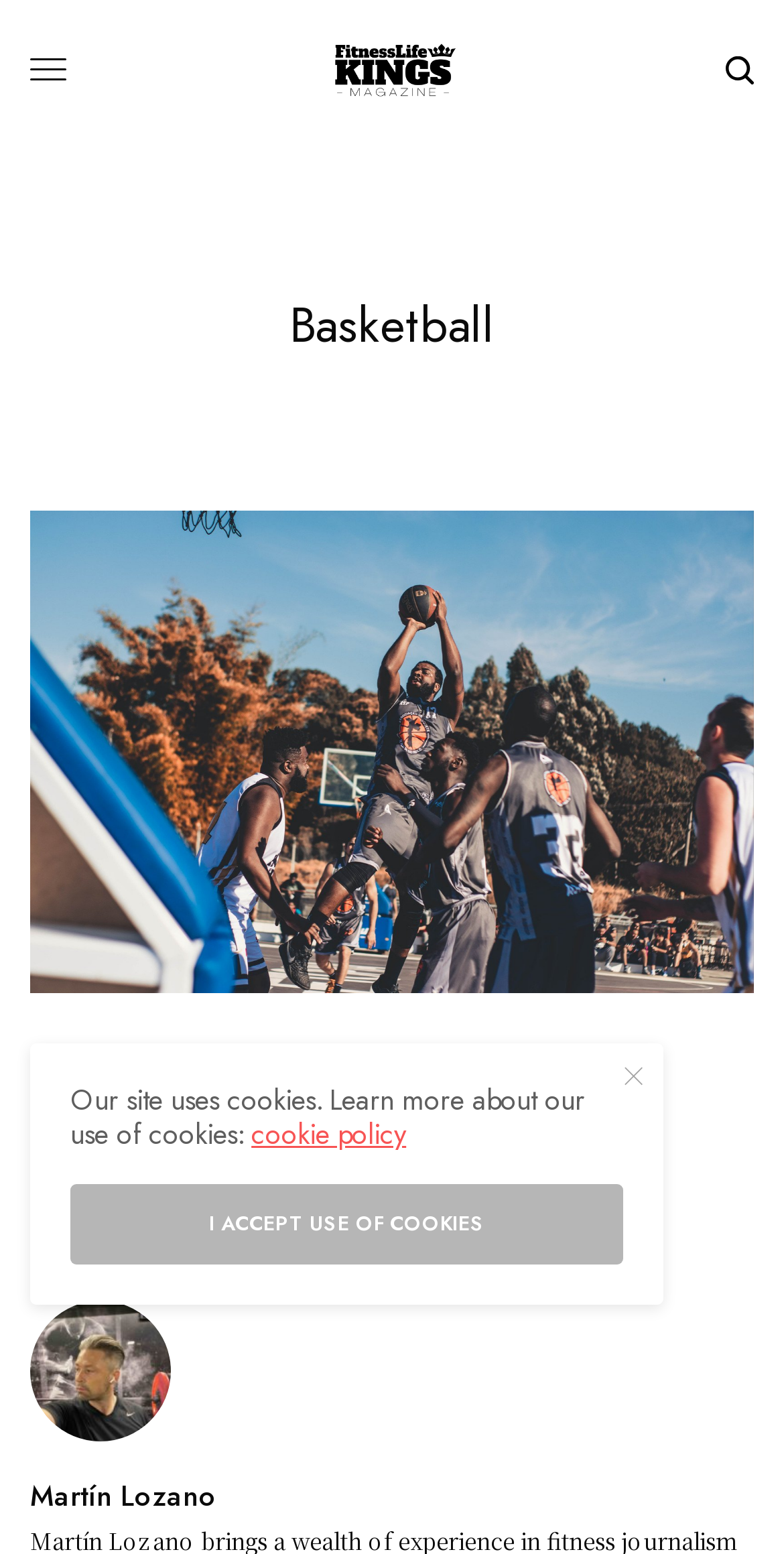Determine the bounding box coordinates for the clickable element required to fulfill the instruction: "Explore Basketball - Guide to BasketBall Outfit". Provide the coordinates as four float numbers between 0 and 1, i.e., [left, top, right, bottom].

[0.038, 0.329, 0.962, 0.639]